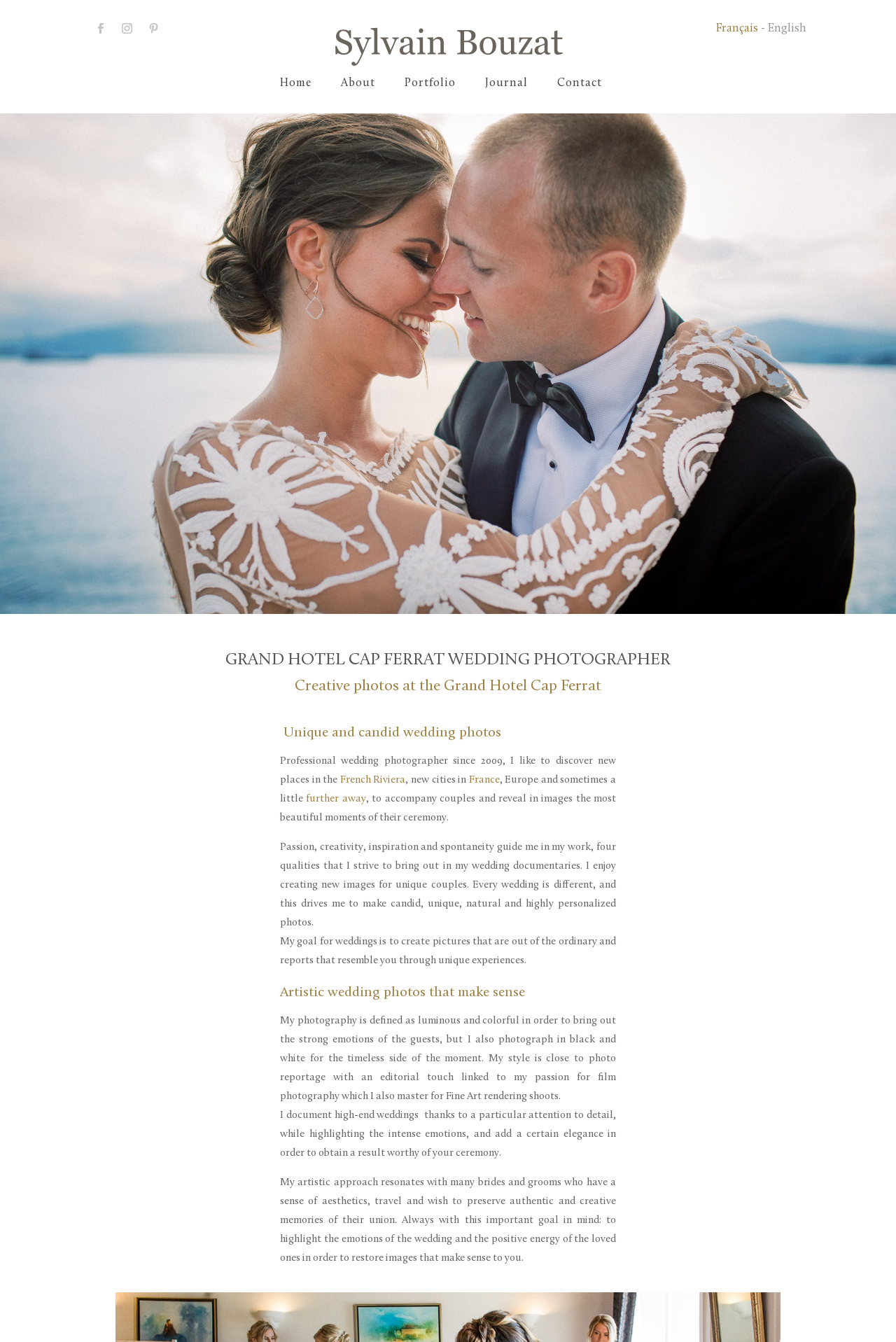Offer an extensive depiction of the webpage and its key elements.

This webpage is about a wedding photographer based in Grand Hotel Cap Ferrat, French Riviera, France. At the top, there are several social media links and a language selection menu with options for French and English. Below this, there is a navigation menu with links to different sections of the website, including Home, About, Portfolio, Journal, and Contact.

The main content of the page is divided into several sections. The first section has a large heading that reads "GRAND HOTEL CAP FERRAT WEDDING PHOTOGRAPHER" and a subheading that describes the photographer's style as "Creative photos at the Grand Hotel Cap Ferrat". 

Below this, there is a section that highlights the photographer's unique approach, with a heading that reads "Unique and candid wedding photos". This section includes a paragraph of text that describes the photographer's experience and approach, mentioning that they have been a professional wedding photographer since 2009 and enjoy discovering new places in the French Riviera, France, and beyond.

The next section has a heading that reads "Artistic wedding photos that make sense" and includes several paragraphs of text that describe the photographer's style and approach in more detail. The text mentions that the photographer's goal is to create unique and personalized photos that capture the emotions and energy of the wedding, and that they use a combination of color and black and white photography to achieve this.

Throughout the page, there are no images, but the text is well-organized and easy to read, with clear headings and concise paragraphs that provide a good overview of the photographer's services and approach.